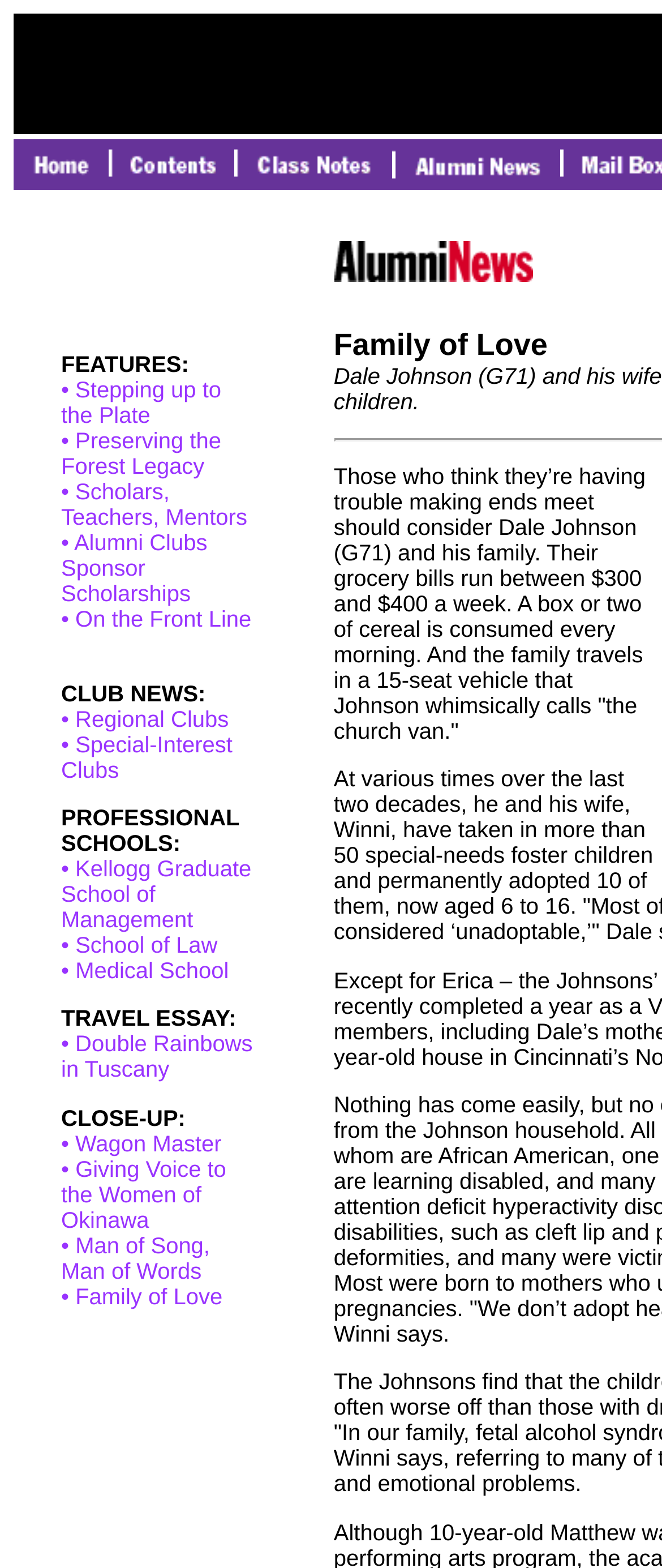Highlight the bounding box coordinates of the element you need to click to perform the following instruction: "click the first link on the top."

[0.021, 0.108, 0.164, 0.125]